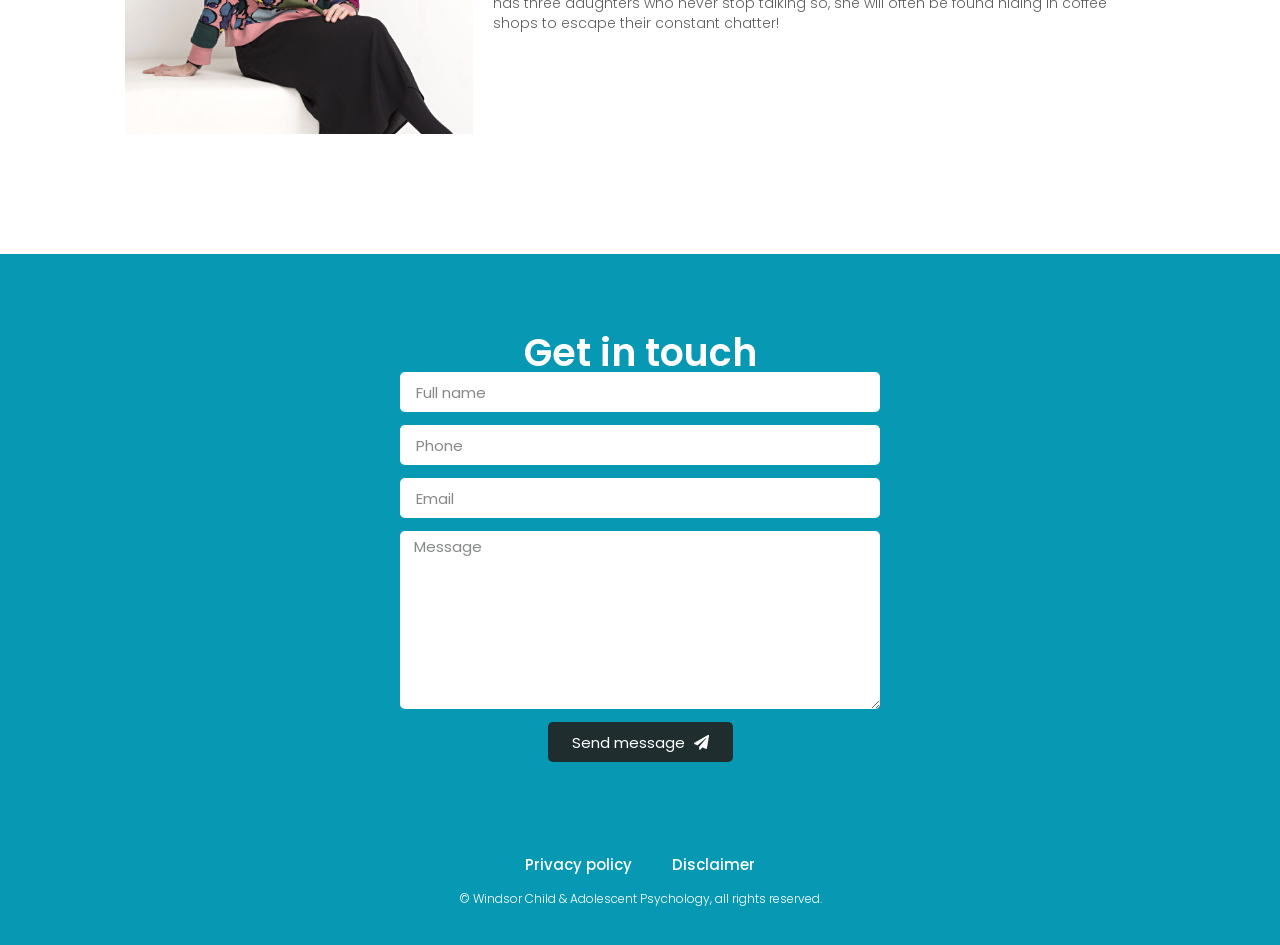Please answer the following question as detailed as possible based on the image: 
What is the function of the button?

The button is labeled as 'Send message', which implies that it is used to submit the contact information and message entered in the textboxes to the organization.